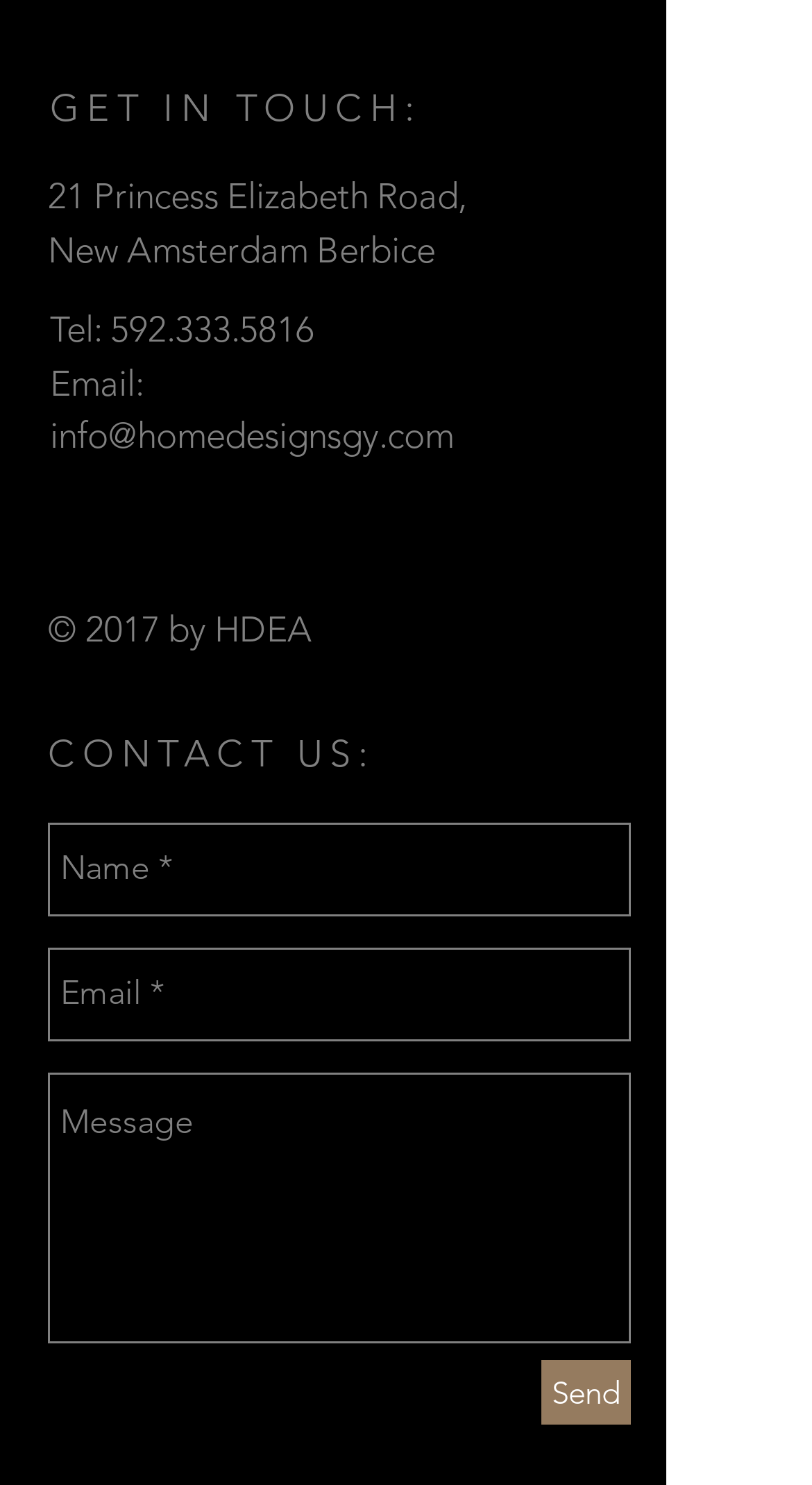Answer this question in one word or a short phrase: What is the copyright year?

2017